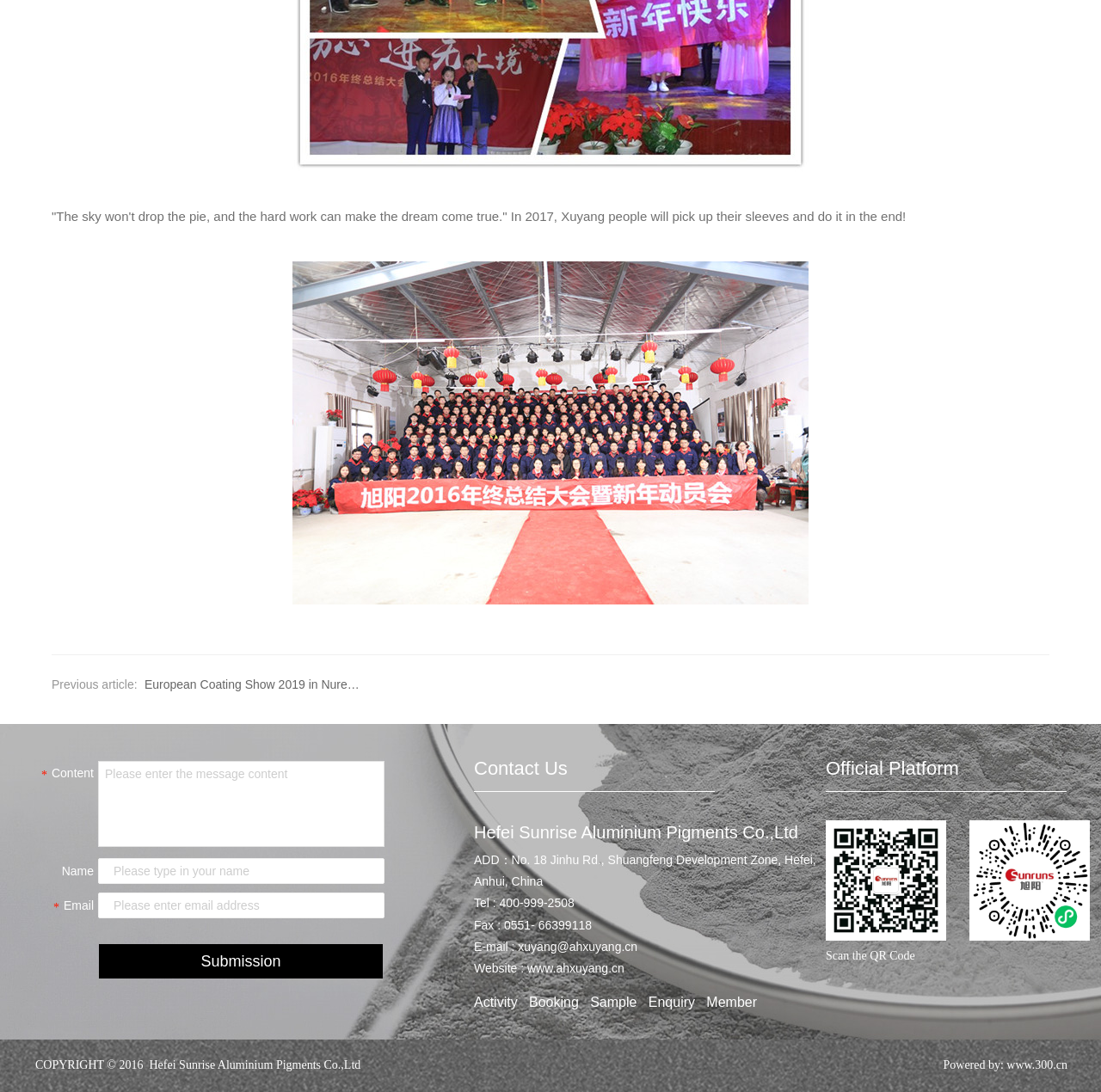Please pinpoint the bounding box coordinates for the region I should click to adhere to this instruction: "Visit the website".

[0.43, 0.88, 0.567, 0.893]